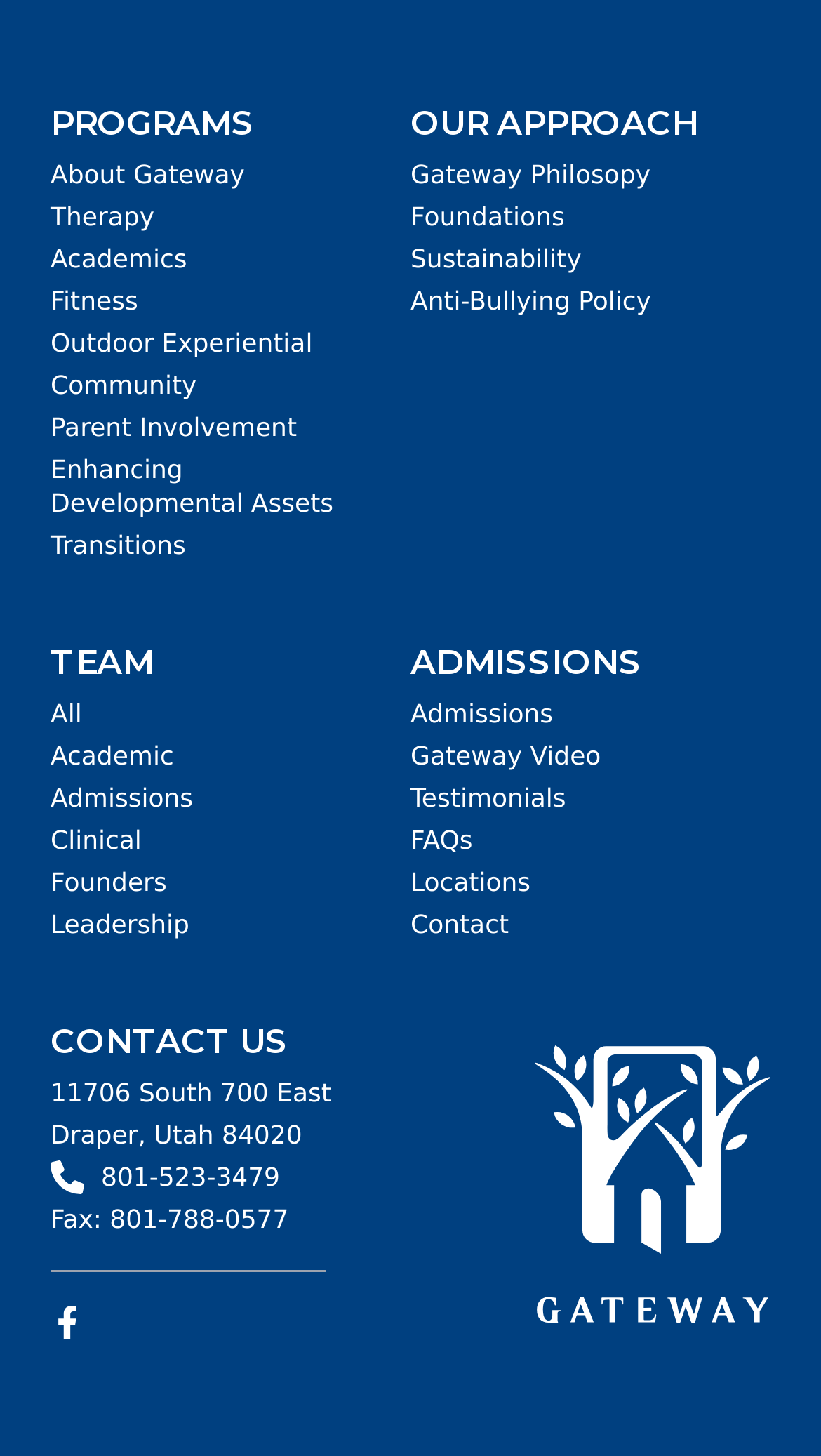Please find and report the bounding box coordinates of the element to click in order to perform the following action: "Learn about the 'TEAM'". The coordinates should be expressed as four float numbers between 0 and 1, in the format [left, top, right, bottom].

[0.062, 0.442, 0.187, 0.469]